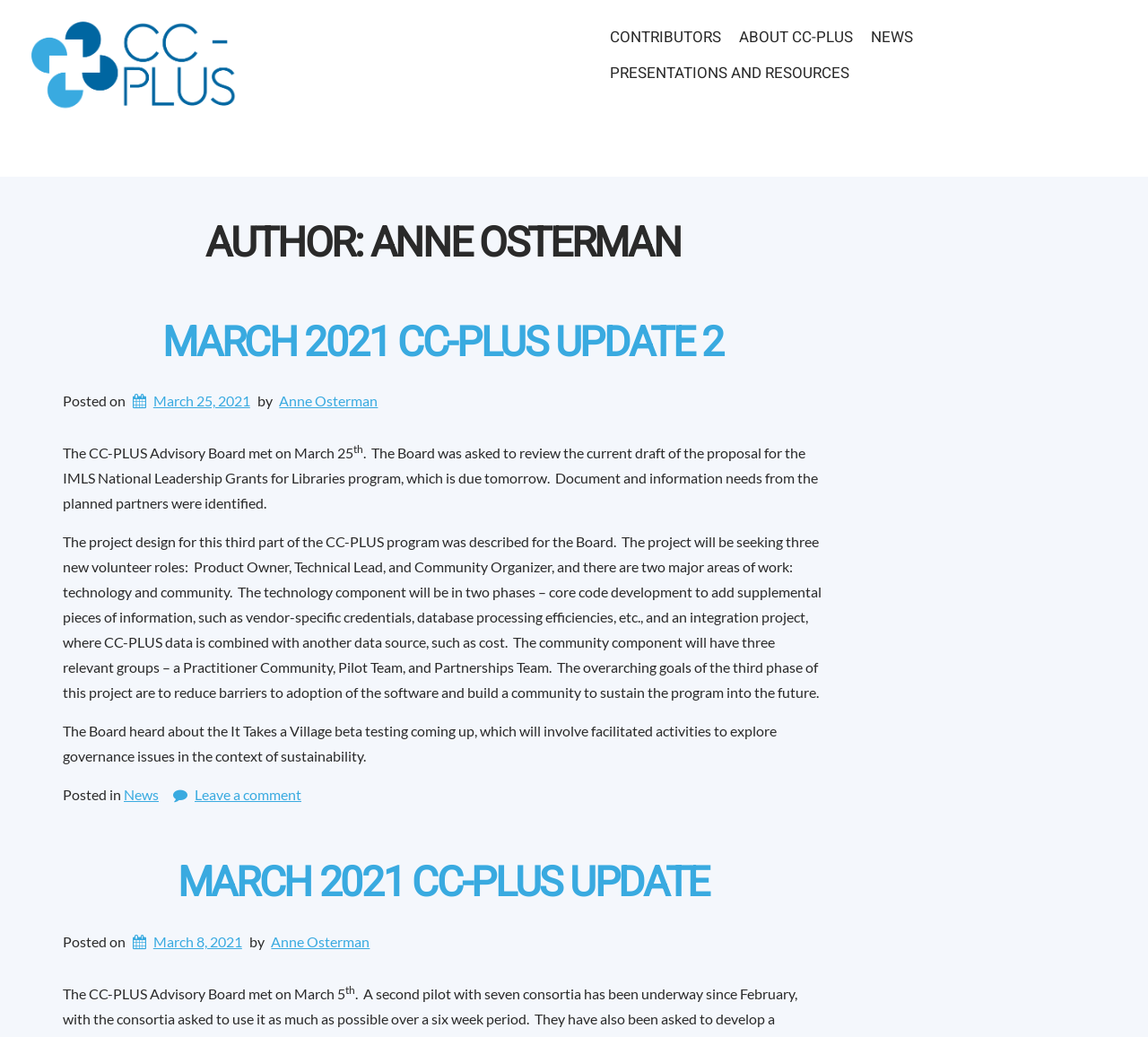What is the main title displayed on this webpage?

MARCH 2021 CC-PLUS UPDATE 2